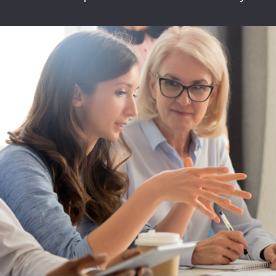Please answer the following query using a single word or phrase: 
What is the atmosphere of the interaction?

Productive